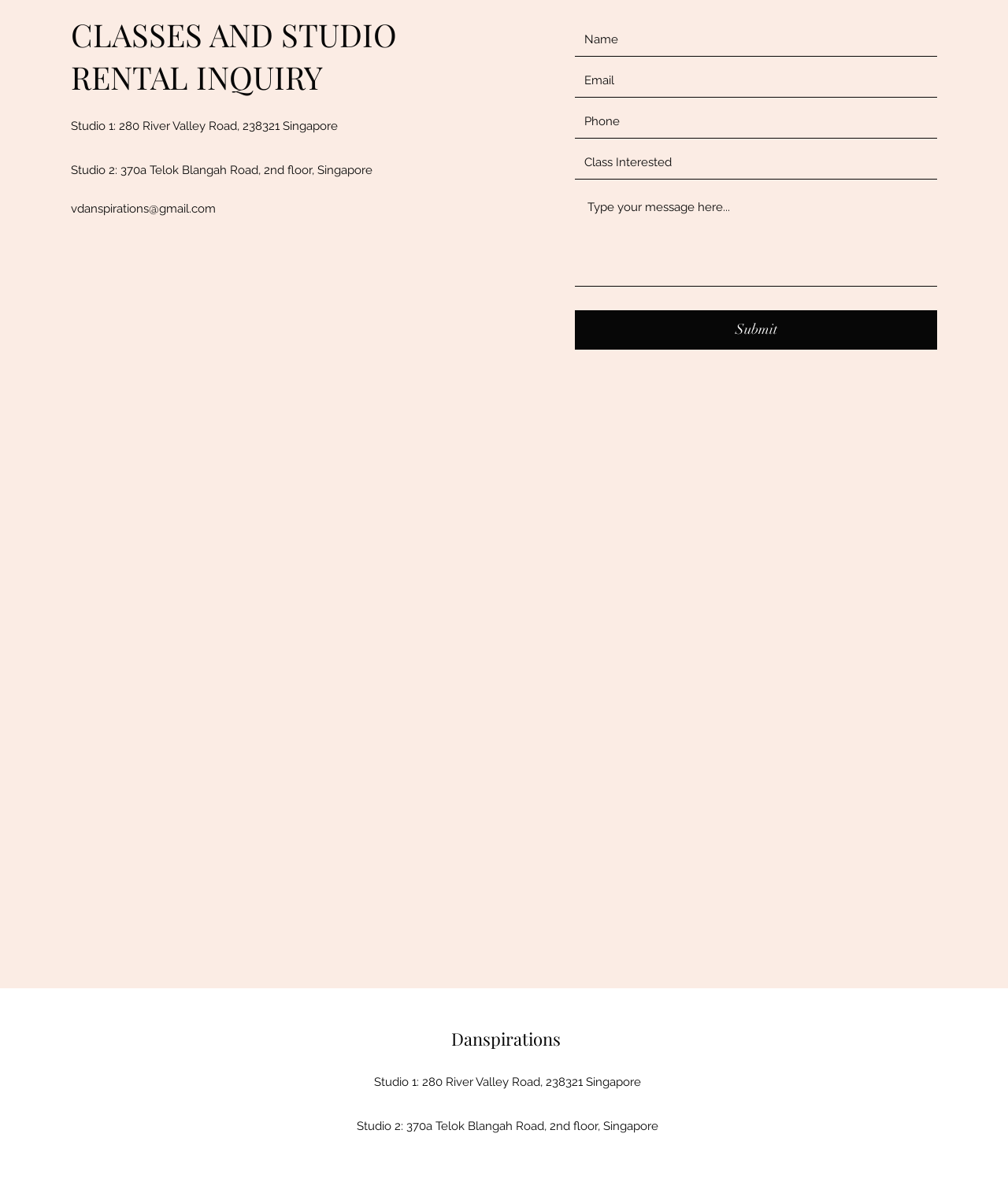Given the description of the UI element: "placeholder="Type your message here..."", predict the bounding box coordinates in the form of [left, top, right, bottom], with each value being a float between 0 and 1.

[0.57, 0.157, 0.93, 0.24]